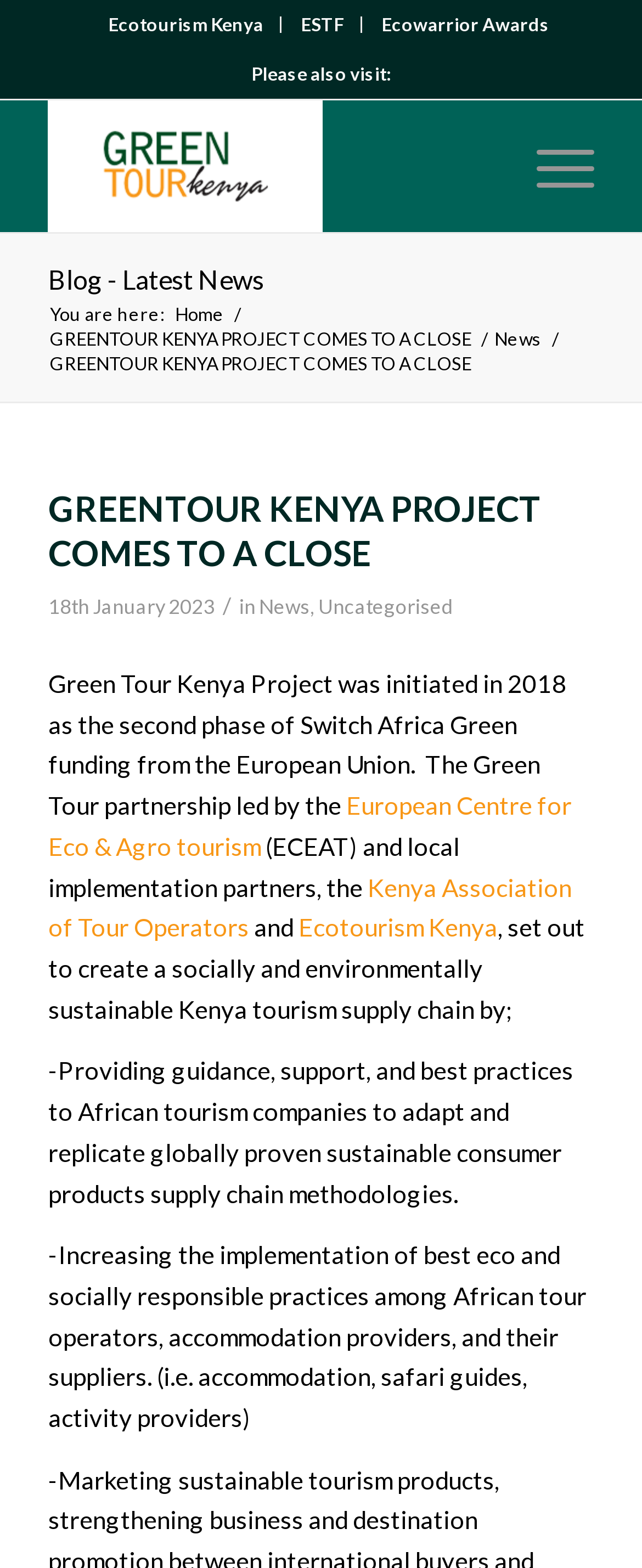Please find the bounding box coordinates of the element that needs to be clicked to perform the following instruction: "Read the latest news". The bounding box coordinates should be four float numbers between 0 and 1, represented as [left, top, right, bottom].

[0.762, 0.208, 0.852, 0.223]